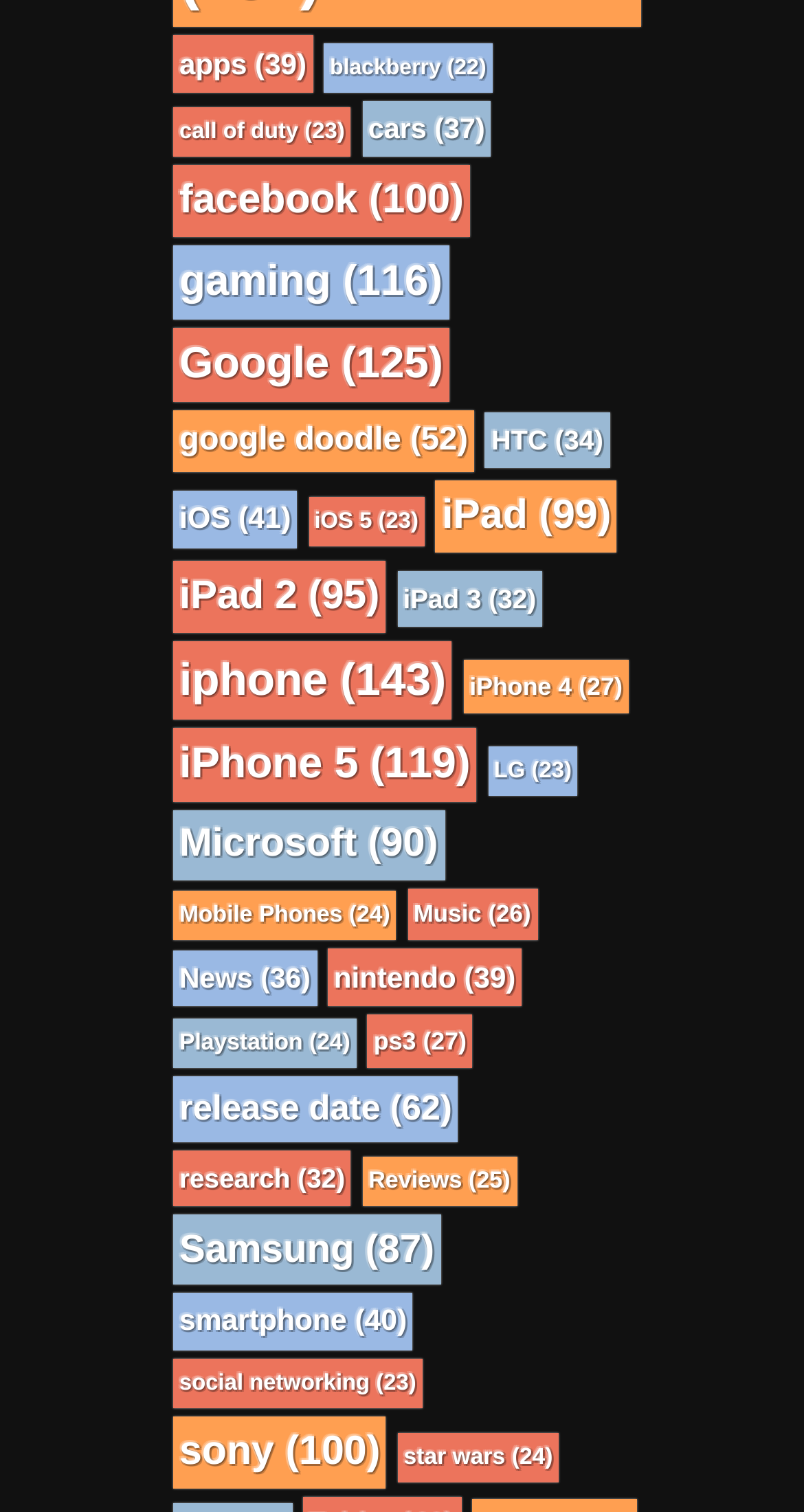Can you provide the bounding box coordinates for the element that should be clicked to implement the instruction: "Browse 'Samsung' products"?

[0.215, 0.803, 0.548, 0.849]